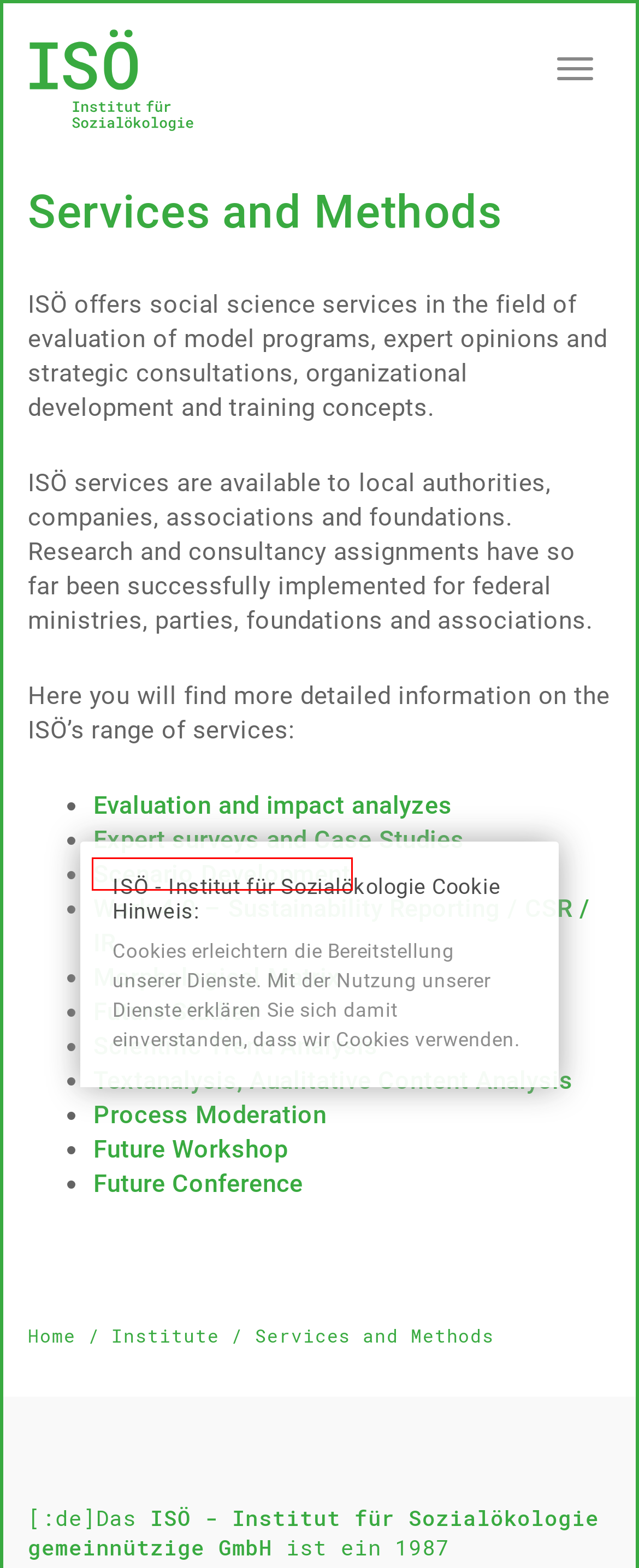Consider the screenshot of a webpage with a red bounding box around an element. Select the webpage description that best corresponds to the new page after clicking the element inside the red bounding box. Here are the candidates:
A. Expertenbefragungen und Fallstudien – ISÖ – Institut für Sozialökologie
B. Szenario-Entwicklung – ISÖ – Institut für Sozialökologie
C. Wissenschaftliche Trendanalyse – ISÖ – Institut für Sozialökologie
D. ISÖ – Institute for Social Ecology
E. Textanalyse, qualitative Inhaltsanalyse – ISÖ – Institut für Sozialökologie
F. Profile – ISÖ – Institute for Social Ecology
G. Zukunftskonferenz – ISÖ – Institut für Sozialökologie
H. Prozessmoderation – ISÖ – Institut für Sozialökologie

B